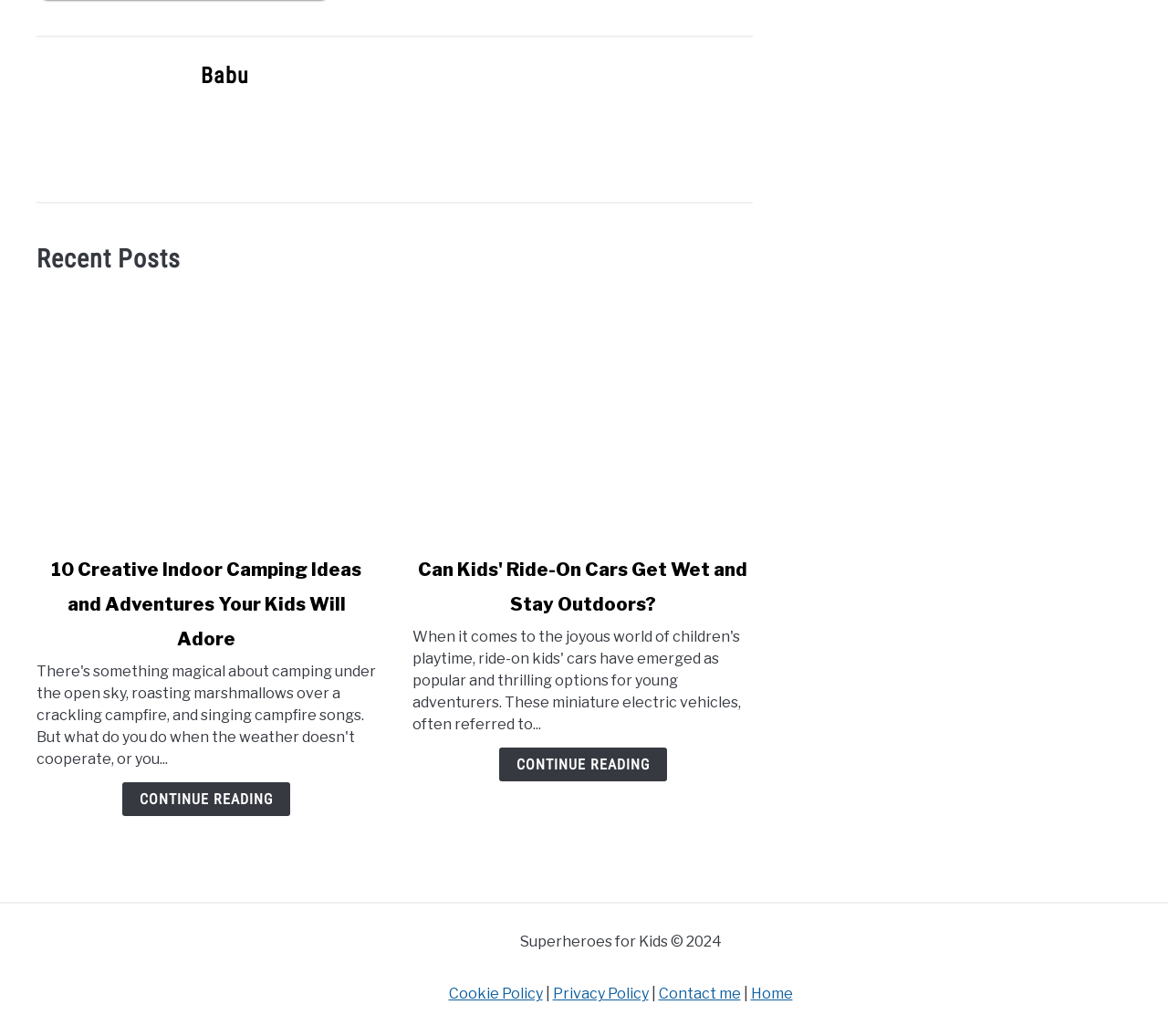Identify the bounding box coordinates of the area you need to click to perform the following instruction: "go to the homepage".

[0.643, 0.951, 0.679, 0.968]